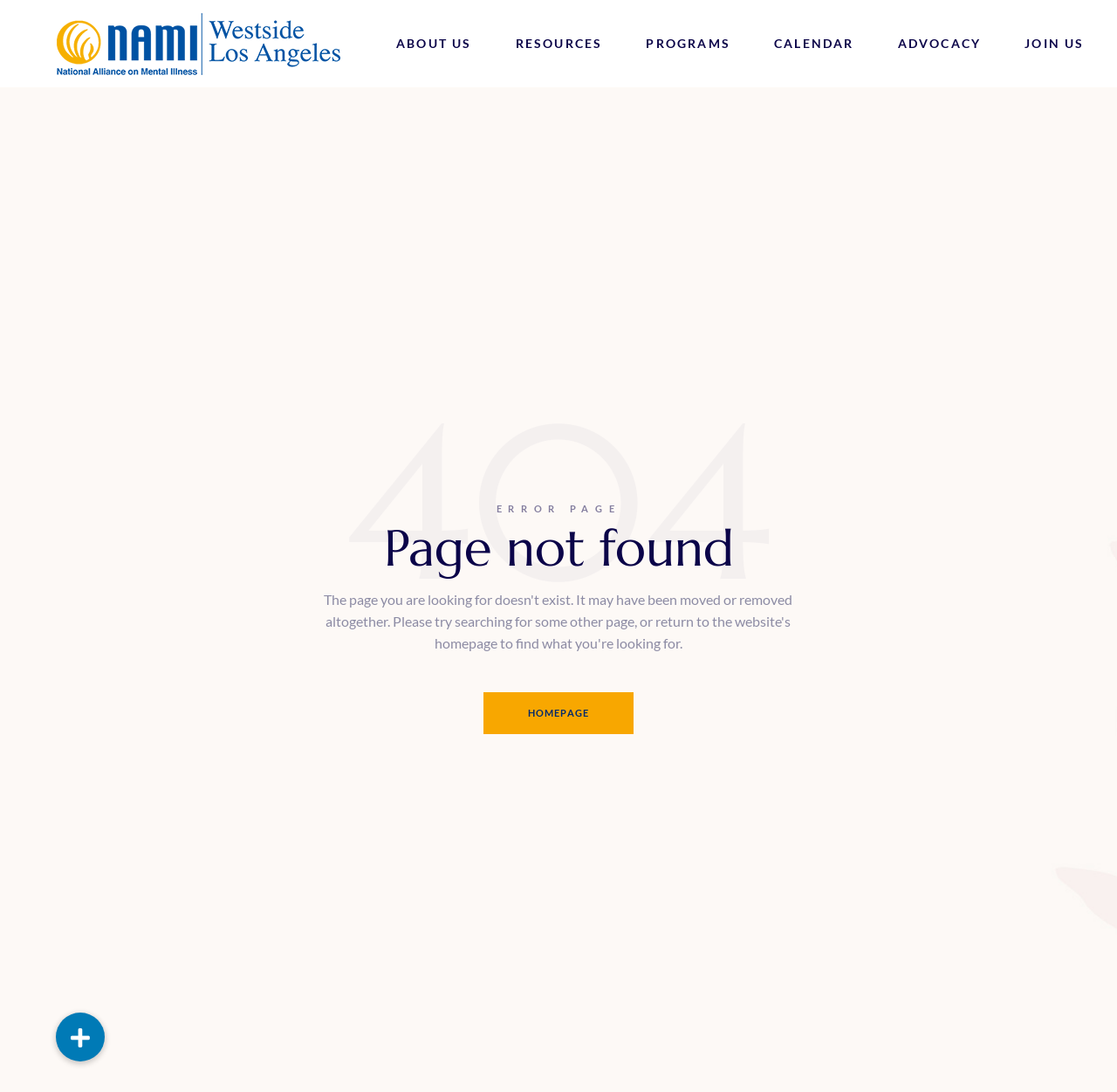How many links are there in the 'ABOUT US' category?
Please give a detailed answer to the question using the information shown in the image.

I counted the links under the 'ABOUT US' category, which are 'What We Do', 'Board Members and Officers', 'Advisory Council', 'Blog', 'Our Team', 'Interns', 'Newsletter', 'Crisis Intervention Training', 'NAMI The Dog', 'Our Impact', and 'Career'. There are 11 links.